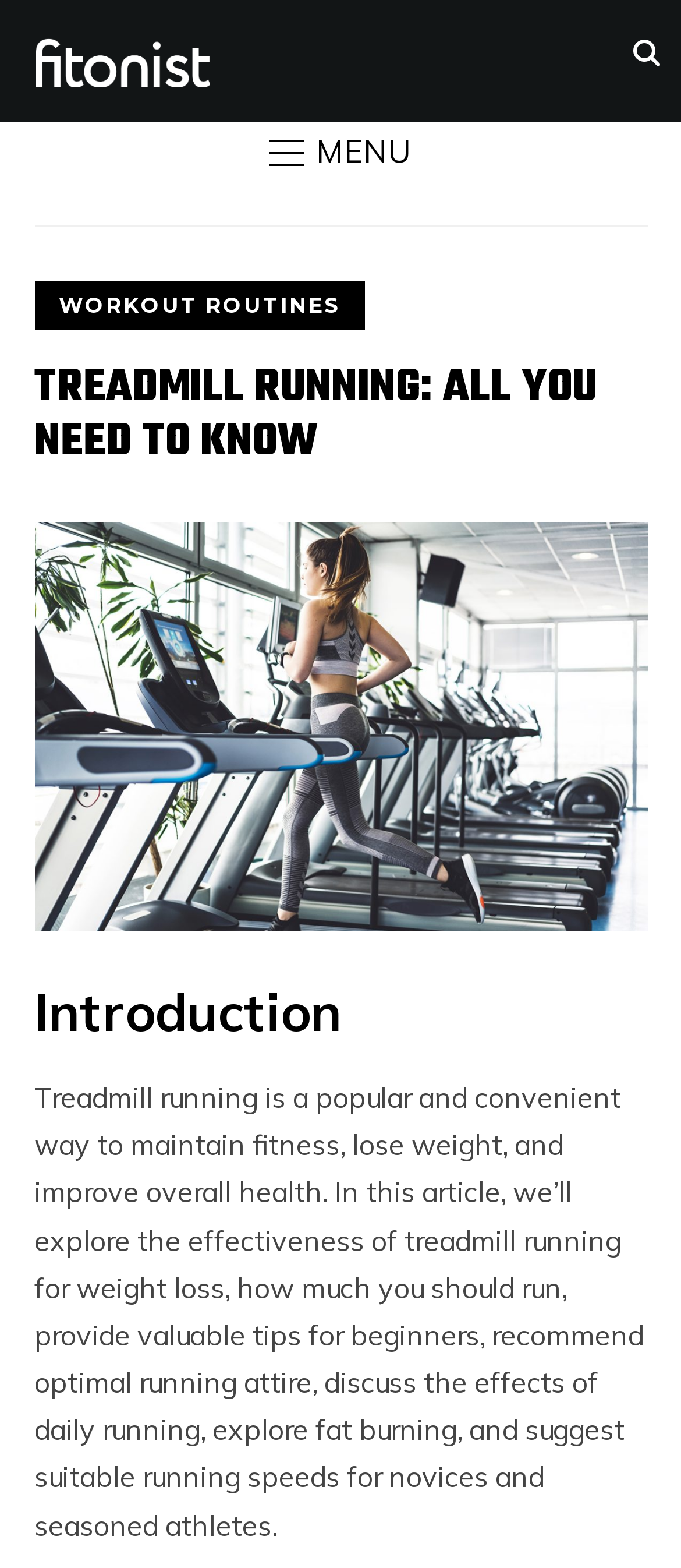Can you find the bounding box coordinates for the UI element given this description: "Workout Routines"? Provide the coordinates as four float numbers between 0 and 1: [left, top, right, bottom].

[0.05, 0.179, 0.535, 0.211]